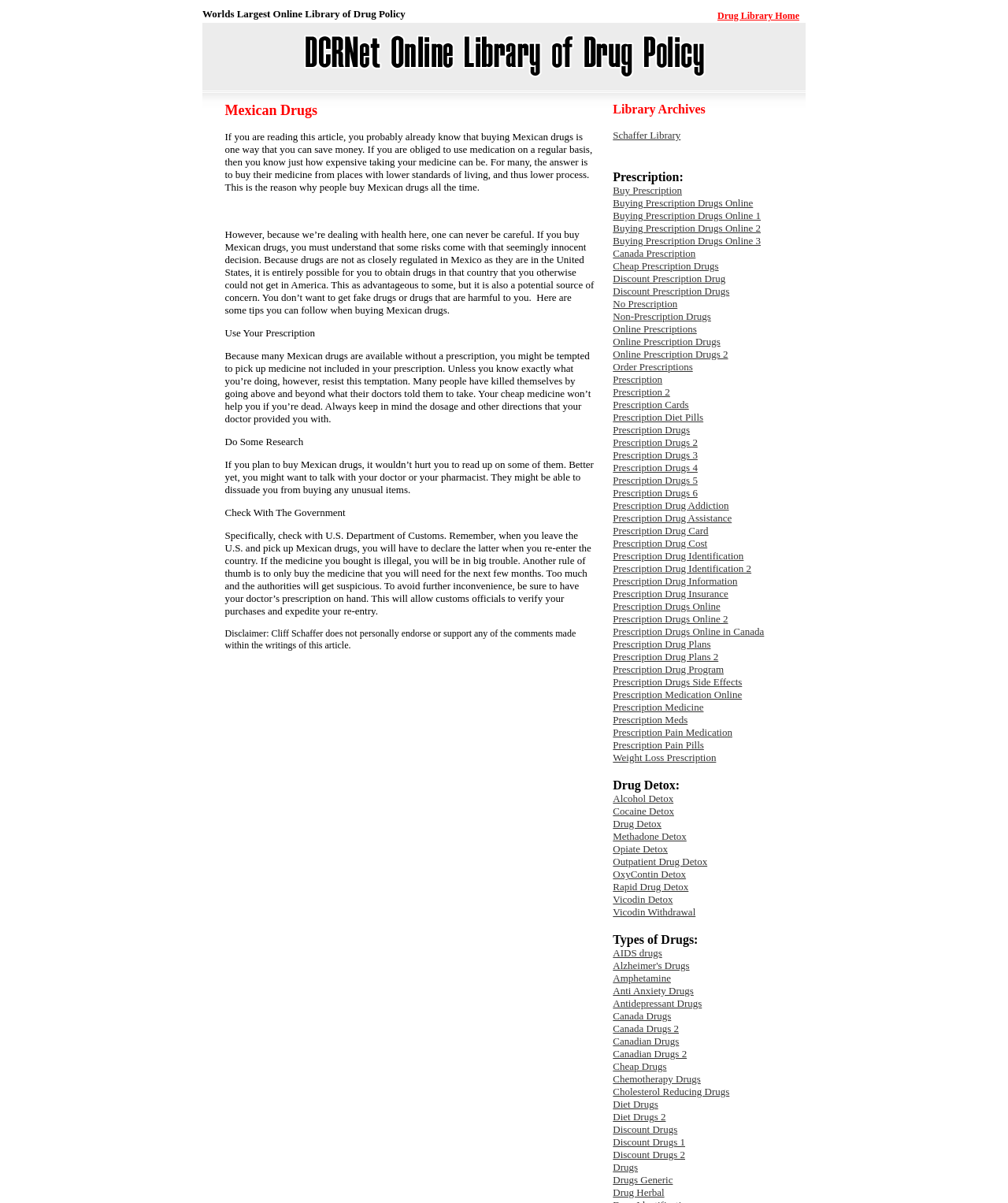What is the alternative to buying Mexican drugs?
Please provide a single word or phrase as your answer based on the screenshot.

Buying from Canada